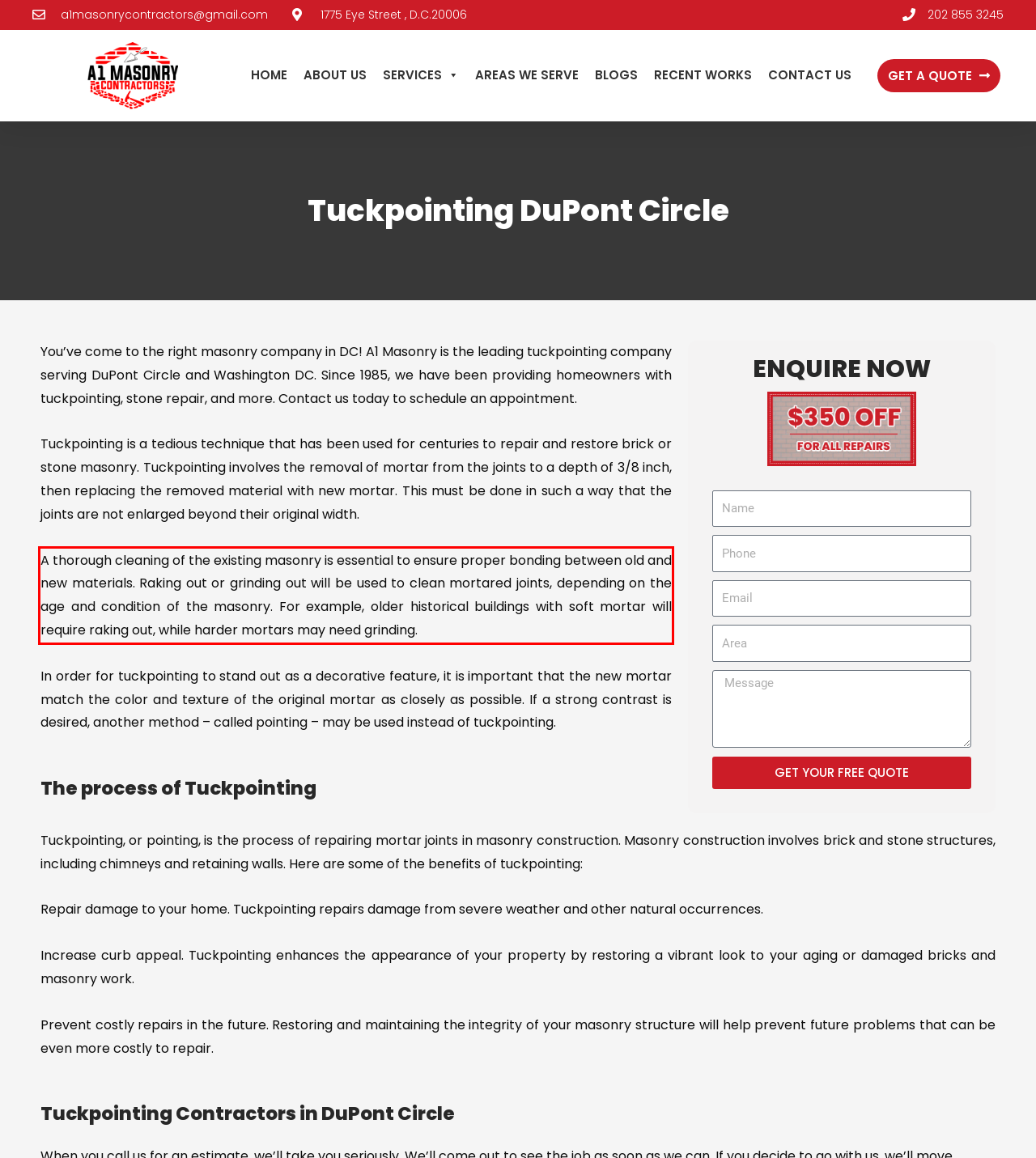Using the webpage screenshot, recognize and capture the text within the red bounding box.

A thorough cleaning of the existing masonry is essential to ensure proper bonding between old and new materials. Raking out or grinding out will be used to clean mortared joints, depending on the age and condition of the masonry. For example, older historical buildings with soft mortar will require raking out, while harder mortars may need grinding.